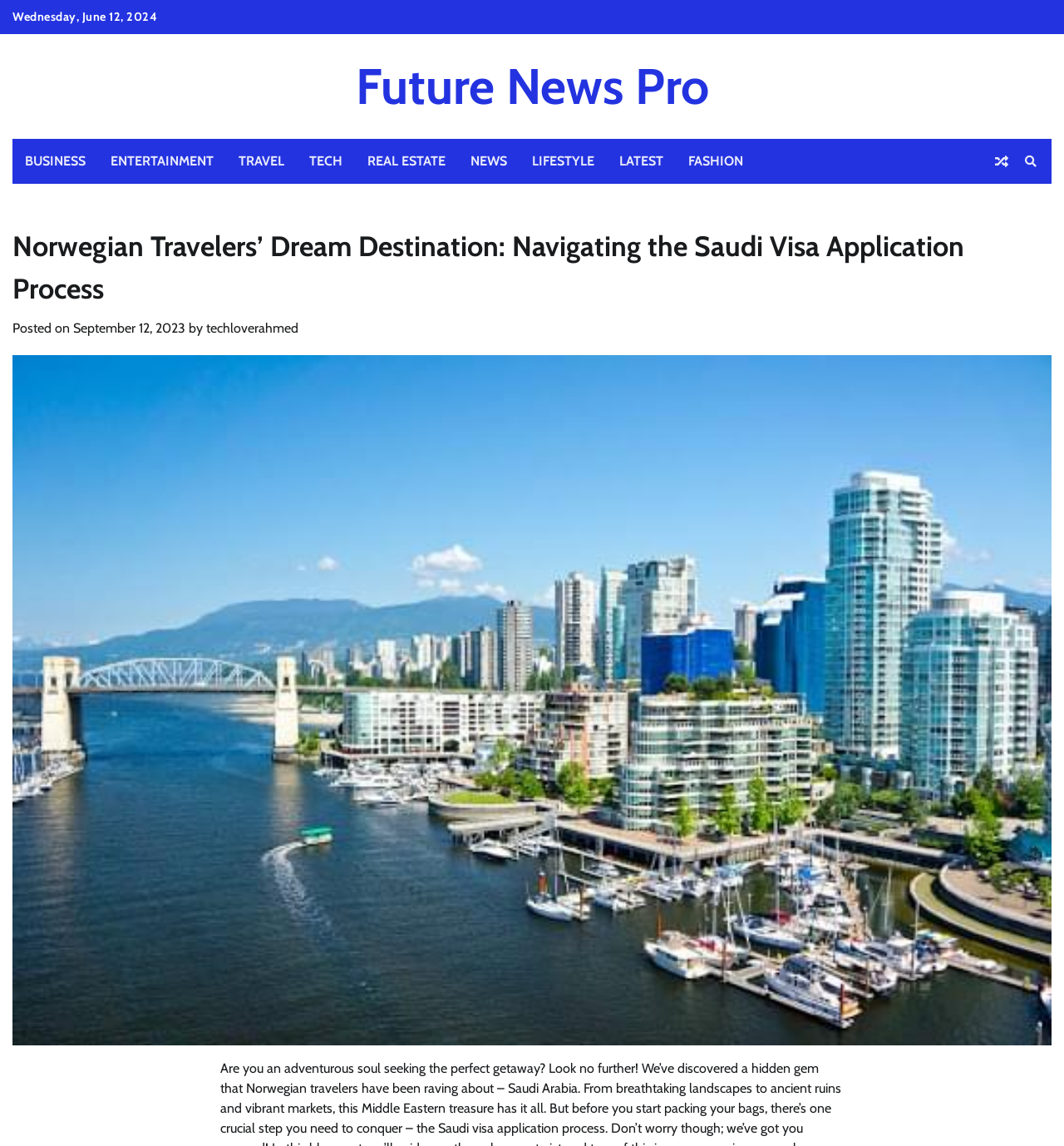Using the element description: "September 12, 2023September 12, 2023", determine the bounding box coordinates. The coordinates should be in the format [left, top, right, bottom], with values between 0 and 1.

[0.069, 0.279, 0.174, 0.293]